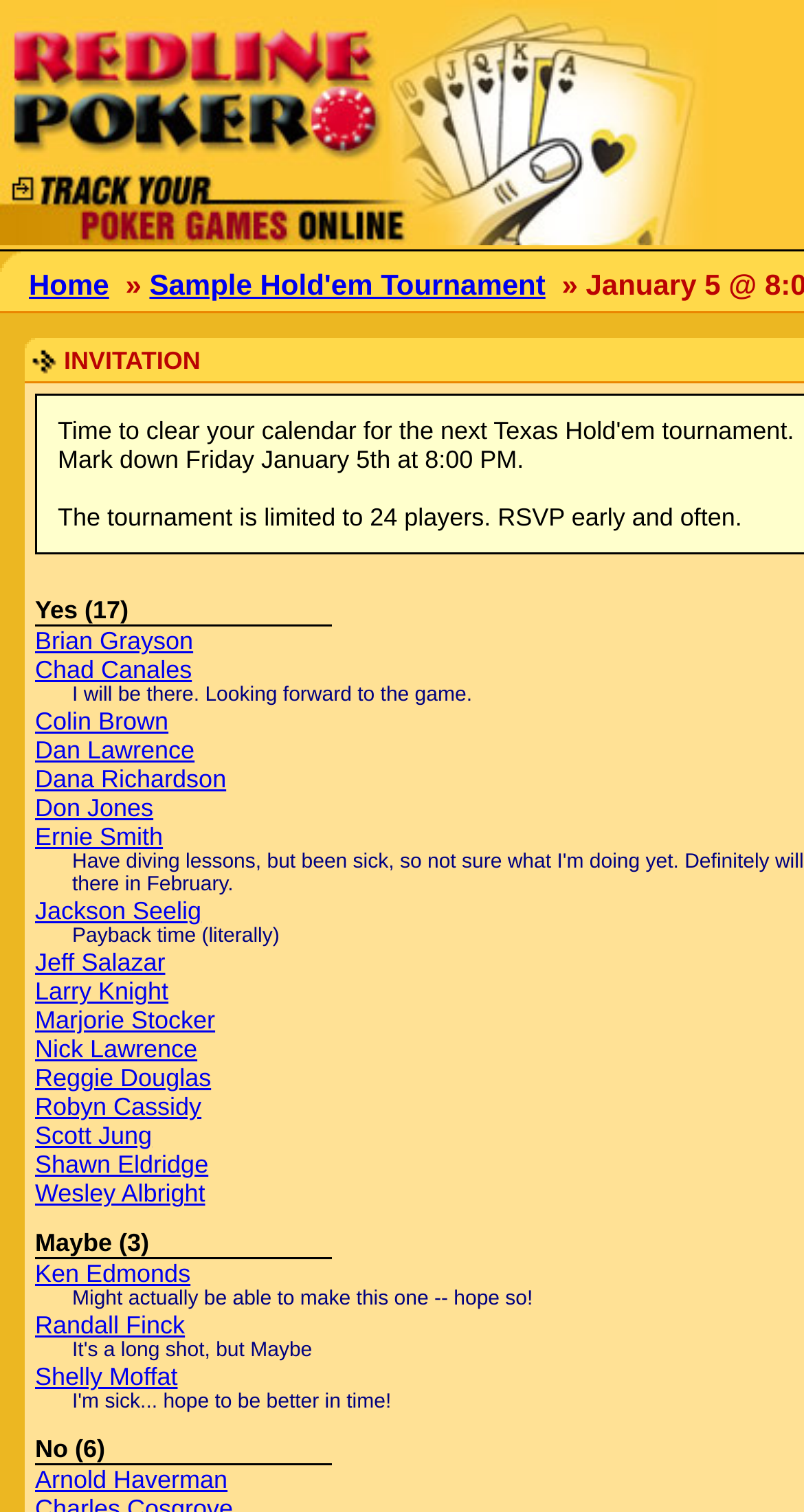Kindly determine the bounding box coordinates for the area that needs to be clicked to execute this instruction: "View Sample Hold'em Tournament details".

[0.186, 0.177, 0.678, 0.199]